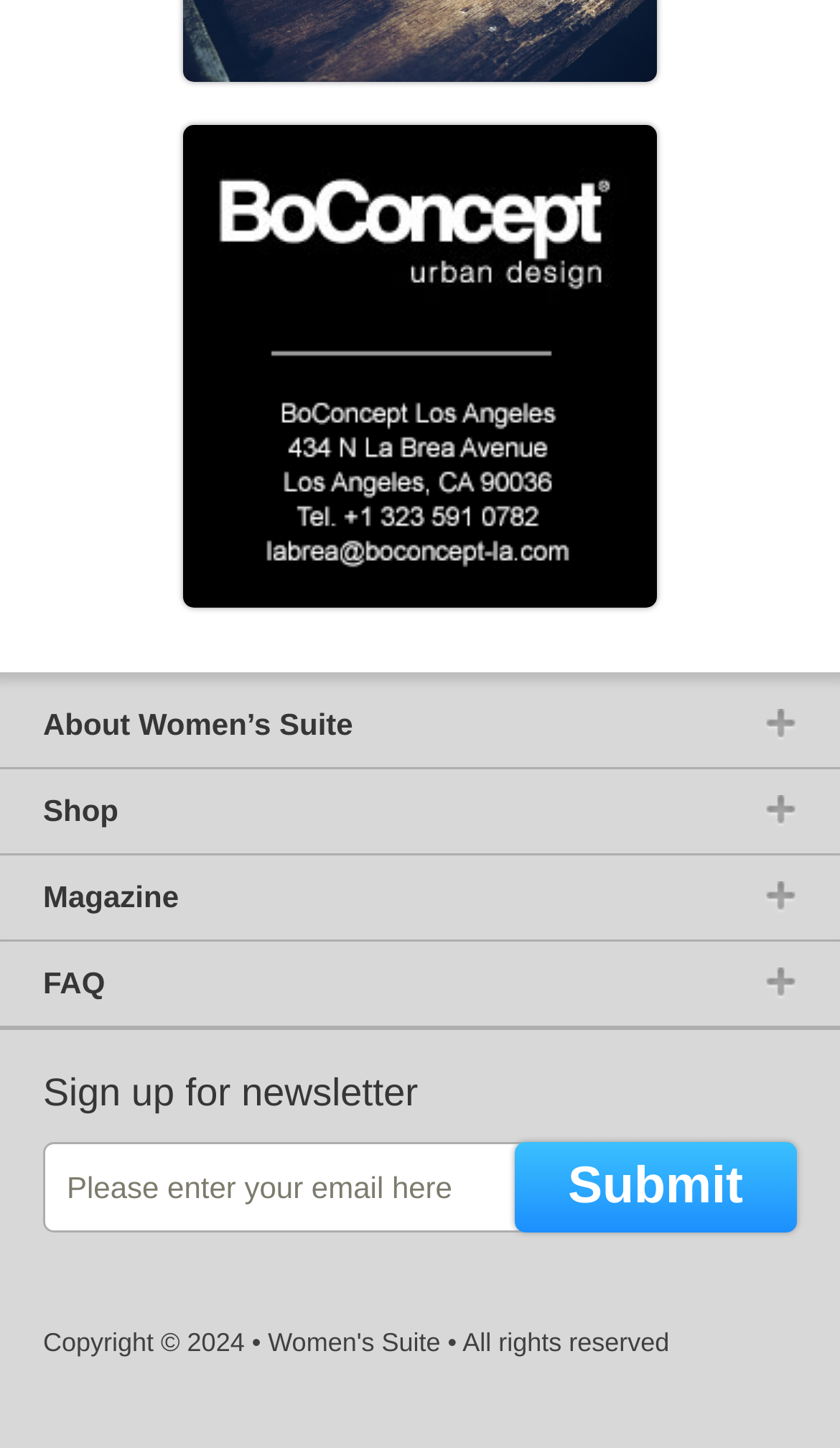Examine the screenshot and answer the question in as much detail as possible: What is the theme of the webpage?

The presence of a link 'About Women’s Suite' and the overall design of the webpage suggest that the theme of the webpage is related to women's interests or products.